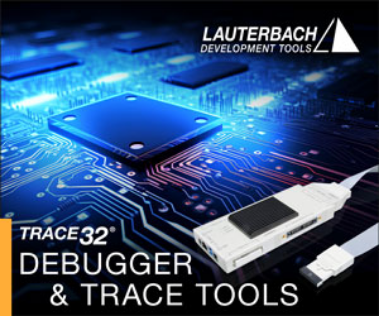Elaborate on the contents of the image in great detail.

The image showcases a visually striking promotional graphic for Lauterbach's advanced debugging and trace tools. Centrally featured is the TRACE32® device, prominently displayed against a vibrant, high-tech backdrop that includes a microchip and intricate circuit patterns illuminated in shades of blue and purple. The design emphasizes the tool's modernity and technical sophistication, appealing to engineers and developers in the embedded systems field. Above the product, the text "LAUTERBACH DEVELOPMENT TOOLS" is clearly presented, alongside the tagline highlighting its capabilities in debugging and tracing. This captivating design effectively communicates the product's essential role in enhancing firmware development and diagnostics, making it an essential choice for professionals seeking reliable solutions.